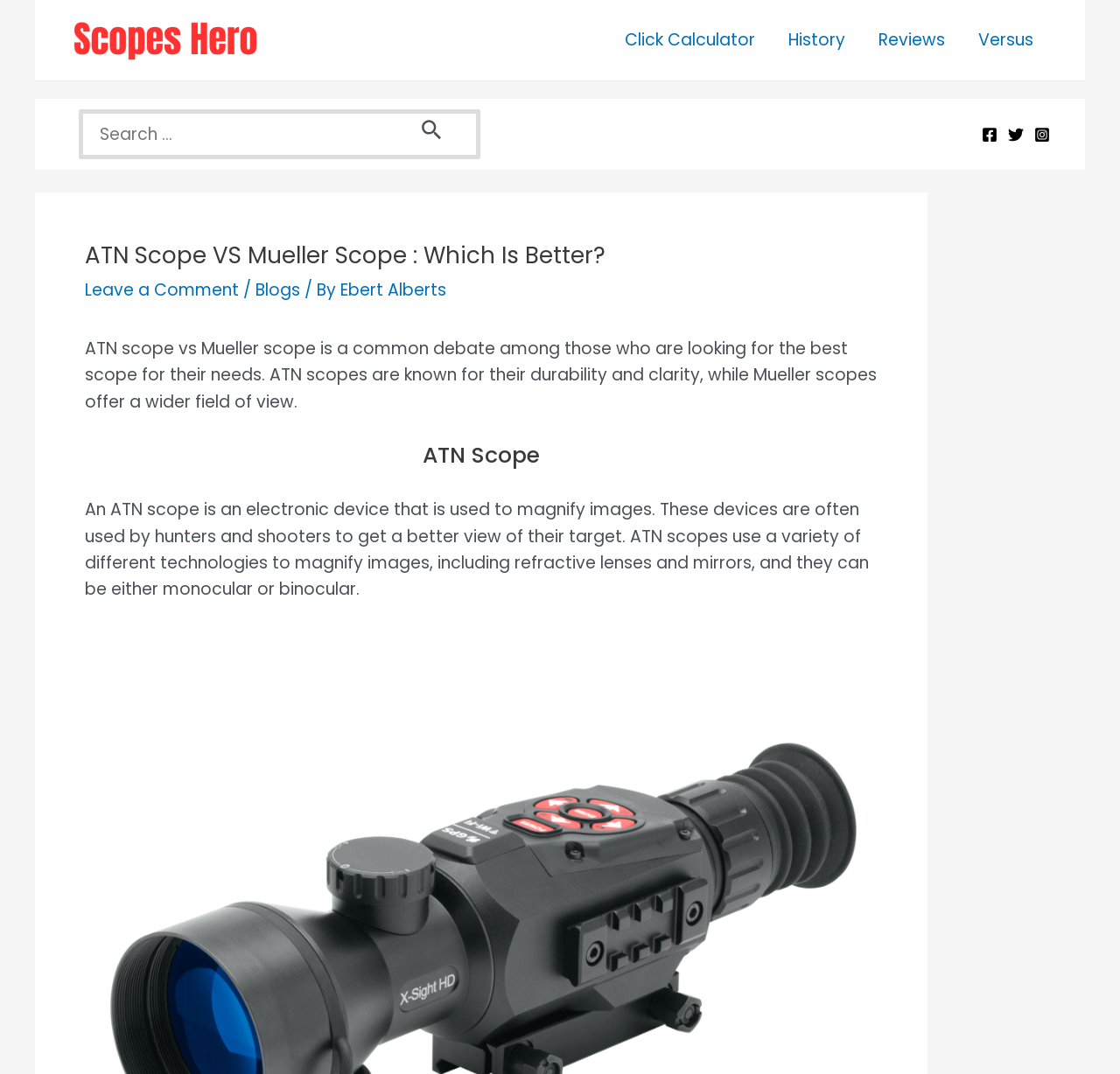Refer to the screenshot and answer the following question in detail:
Who is the author of the blog post?

The author of the blog post is Ebert Alberts, which is mentioned in the byline '/ By Ebert Alberts' below the main heading.